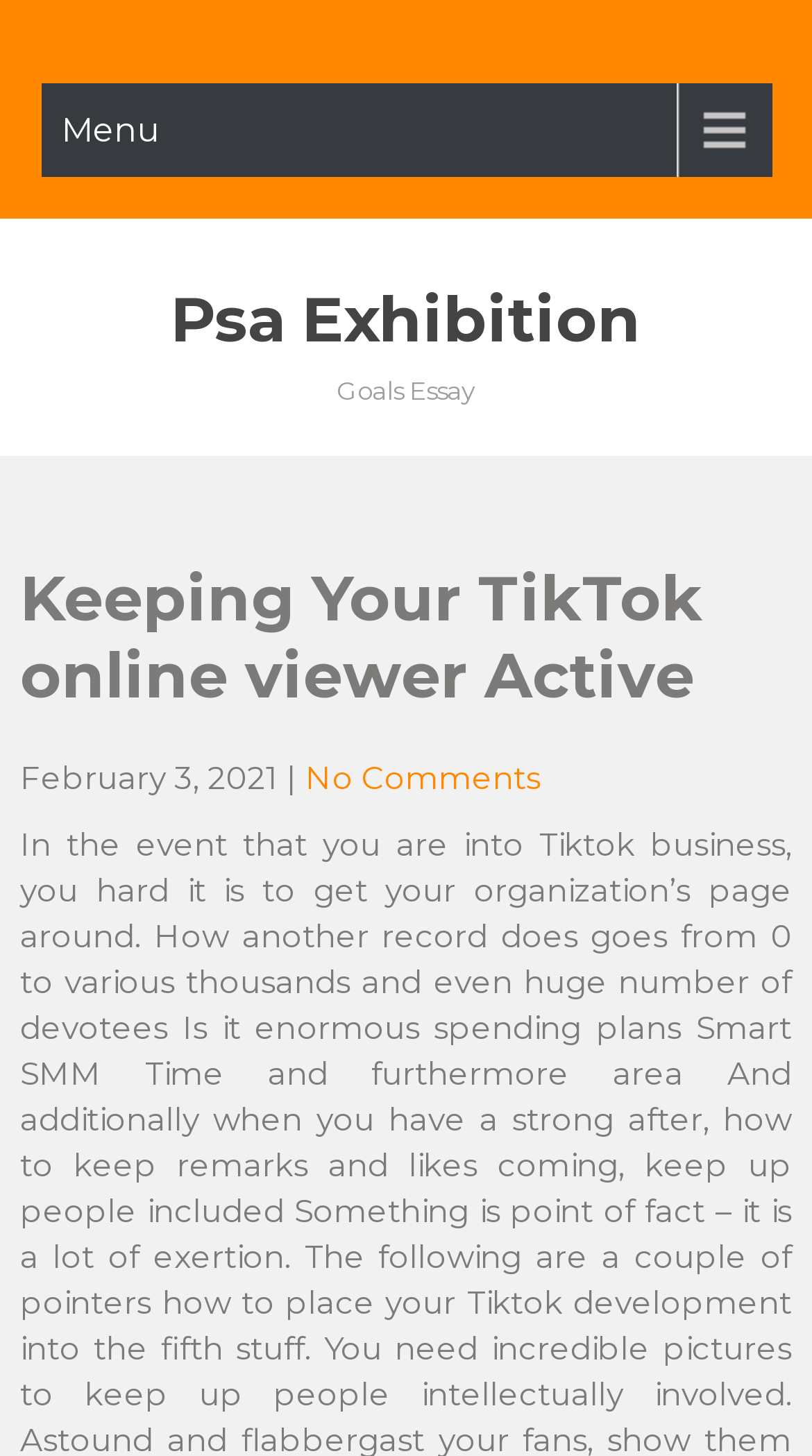Provide an in-depth caption for the webpage.

The webpage is about "Keeping Your TikTok online viewer Active" and appears to be related to a "Psa Exhibition". At the top left corner, there is a link labeled "Menu". Below the menu link, a large heading "Psa Exhibition" is displayed, with a smaller link "Psa Exhibition" situated directly below it. 

To the right of the "Psa Exhibition" heading, there is a static text "Goals Essay". Below the "Psa Exhibition" section, a header "Keeping Your TikTok online viewer Active" is displayed, spanning the entire width of the page. 

Underneath the header, there is a static text "February 3, 2021" on the left, followed by a vertical line "|", and then a link "No Comments" on the right.